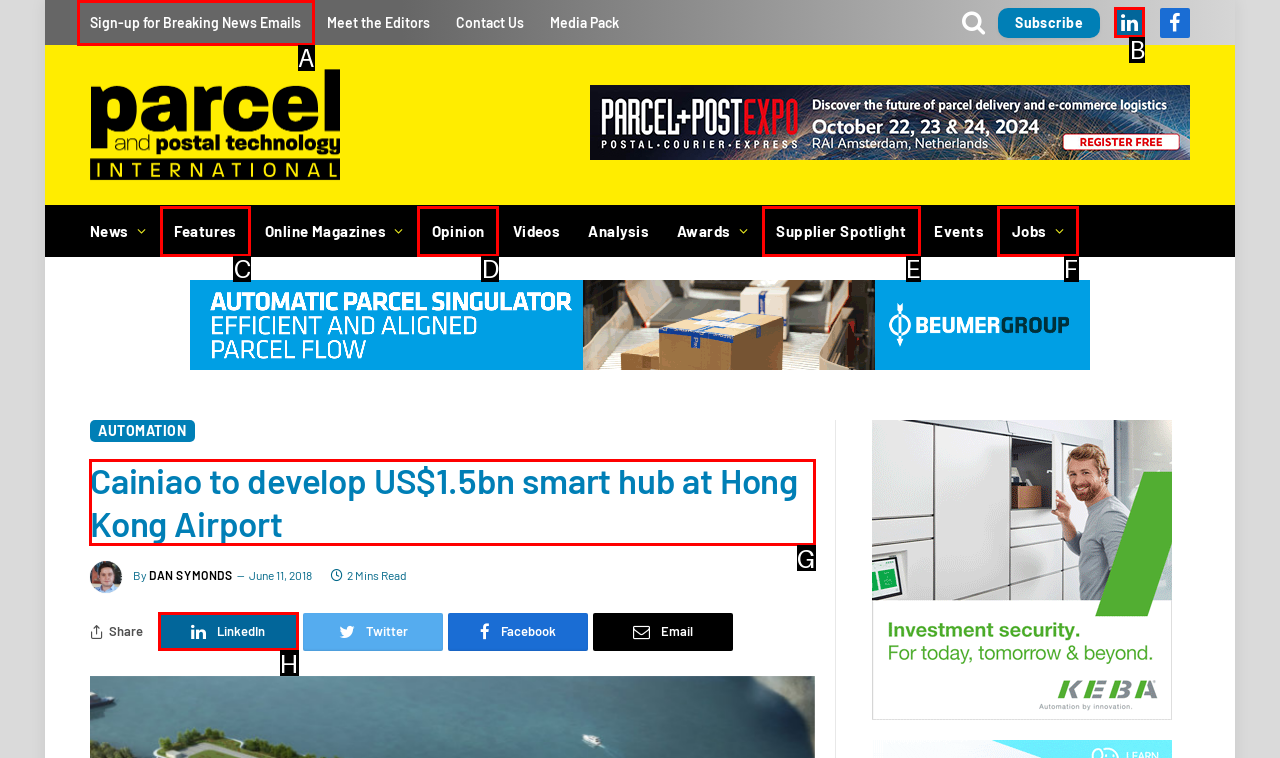Identify the HTML element I need to click to complete this task: Read more about Cainiao to develop US$1.5bn smart hub at Hong Kong Airport Provide the option's letter from the available choices.

G